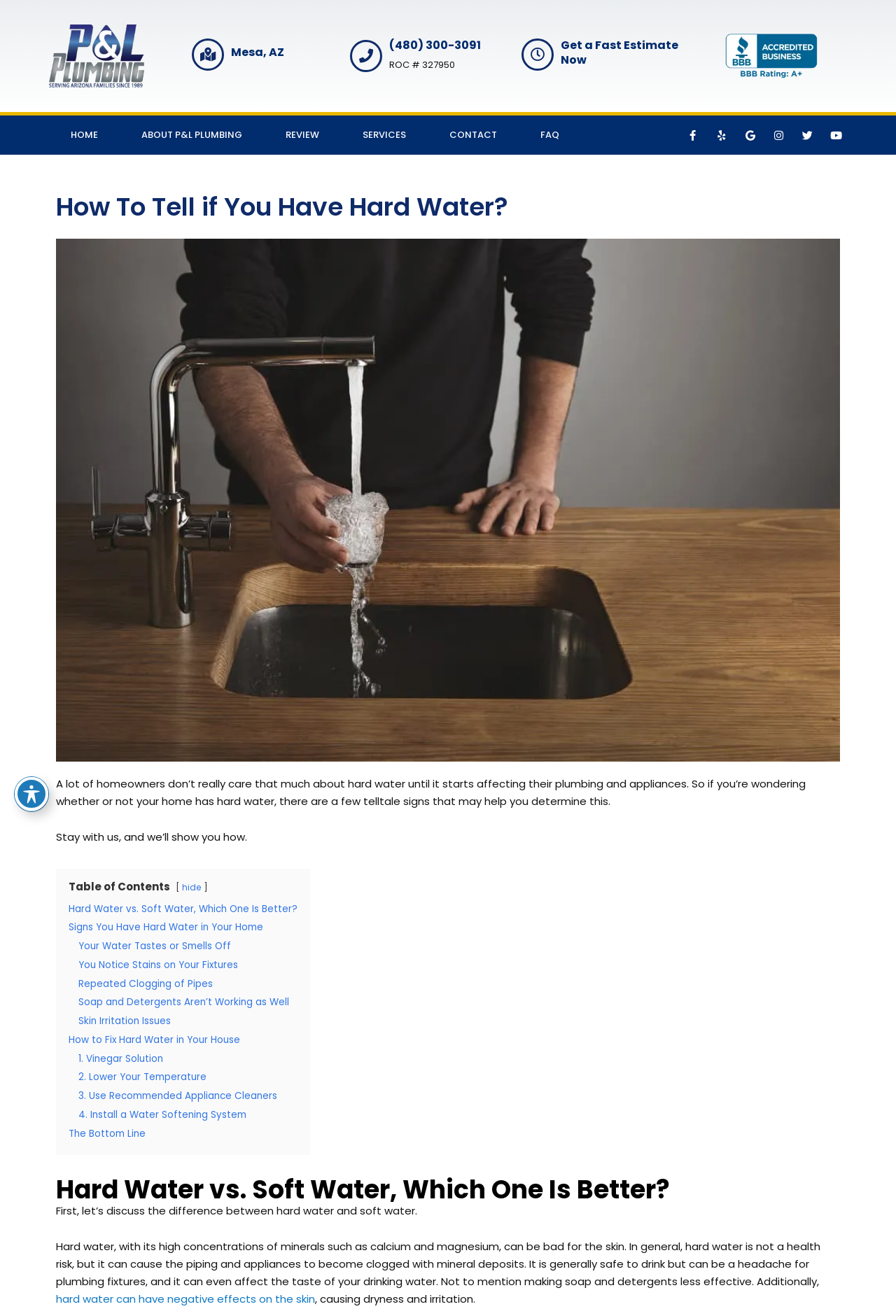Determine the bounding box coordinates of the clickable region to carry out the instruction: "Click the 'Install a Water Softening System' link".

[0.088, 0.842, 0.275, 0.852]